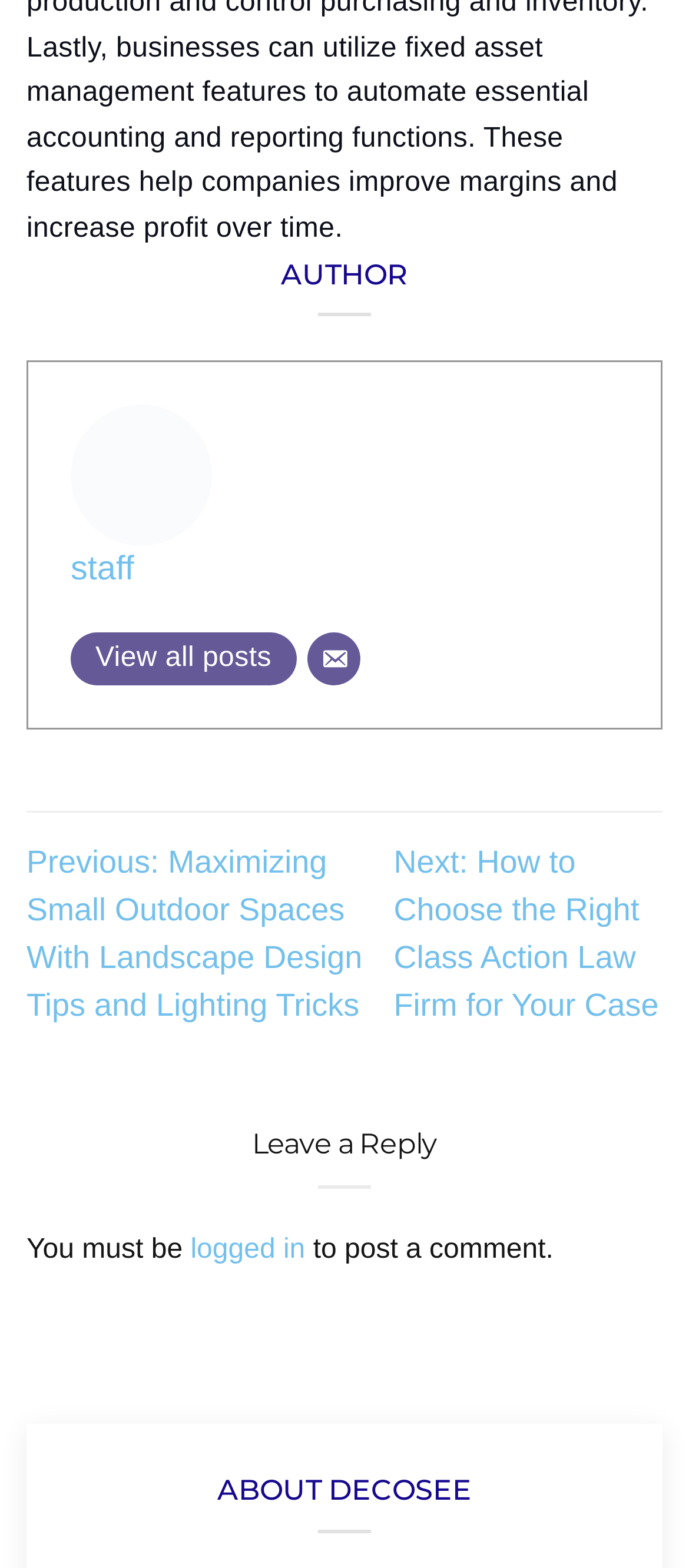What is the title of the section below the post?
Refer to the screenshot and respond with a concise word or phrase.

ABOUT DECOSEE